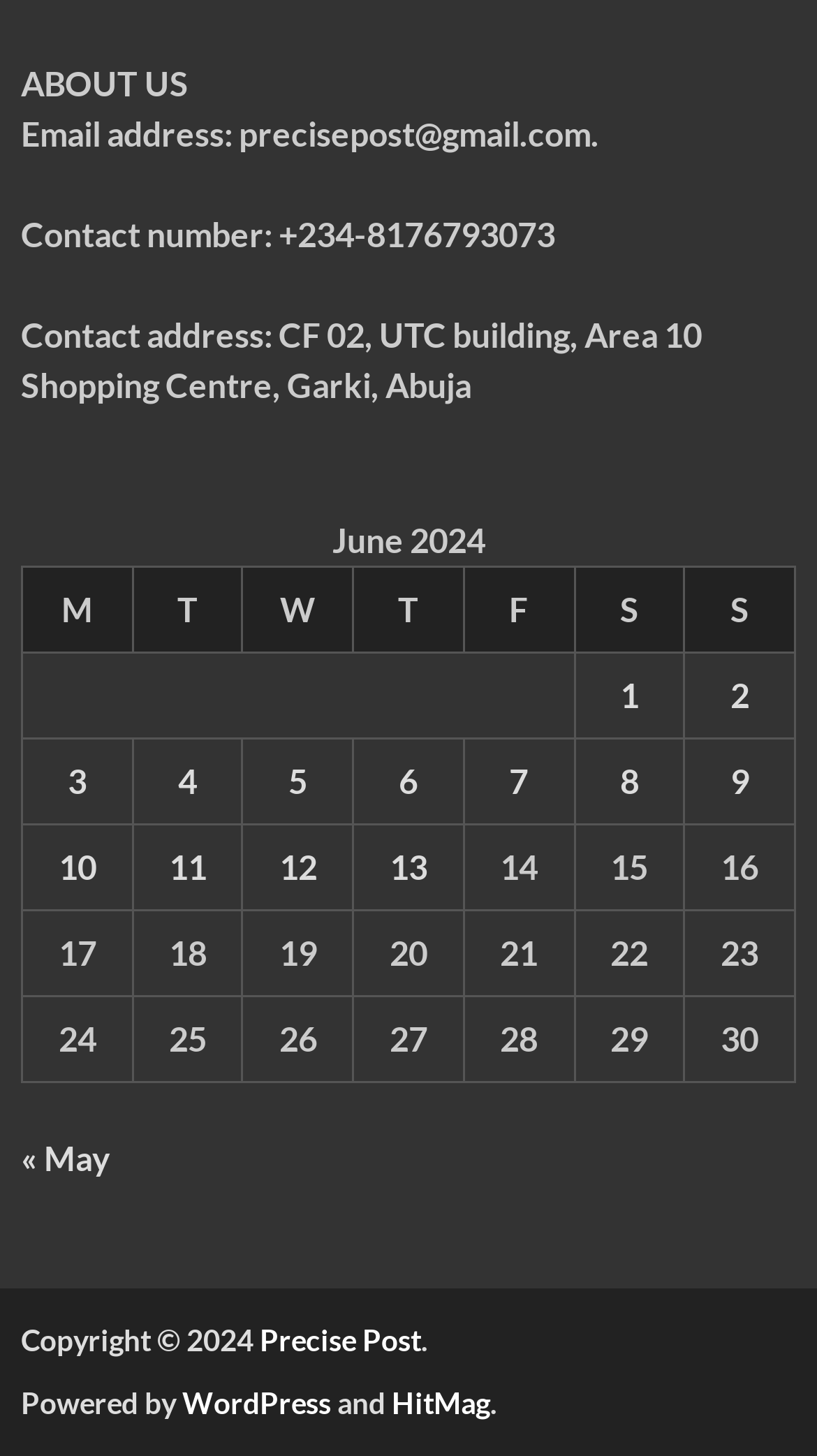How many grid cells are in the first row of the table?
Please describe in detail the information shown in the image to answer the question.

I counted the number of grid cells in the first row of the table, which are 'M', 'T', 'W', 'T', 'F', 'S', and 'S'.